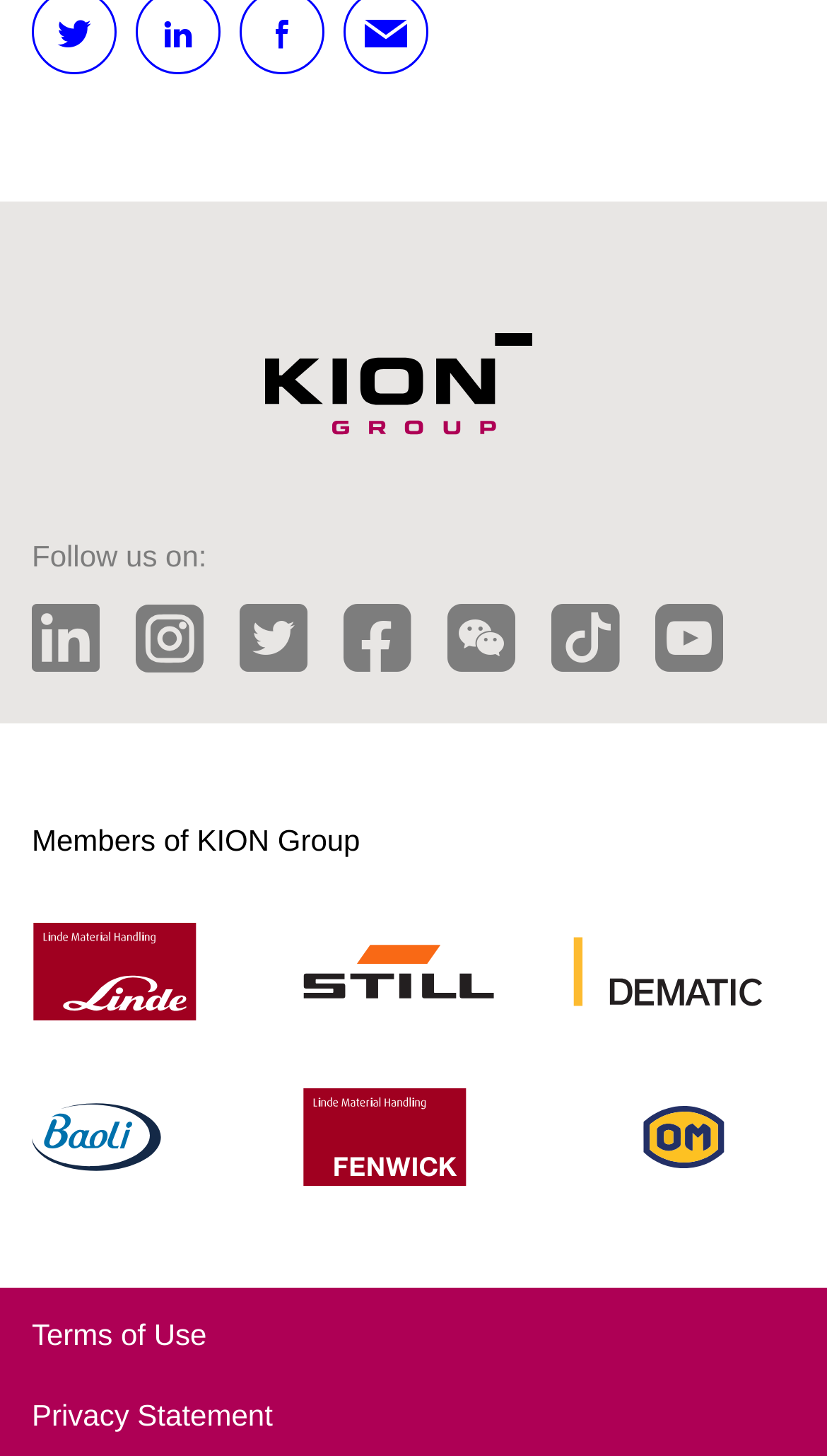From the webpage screenshot, identify the region described by Terms of Use. Provide the bounding box coordinates as (top-left x, top-left y, bottom-right x, bottom-right y), with each value being a floating point number between 0 and 1.

[0.038, 0.905, 0.25, 0.928]